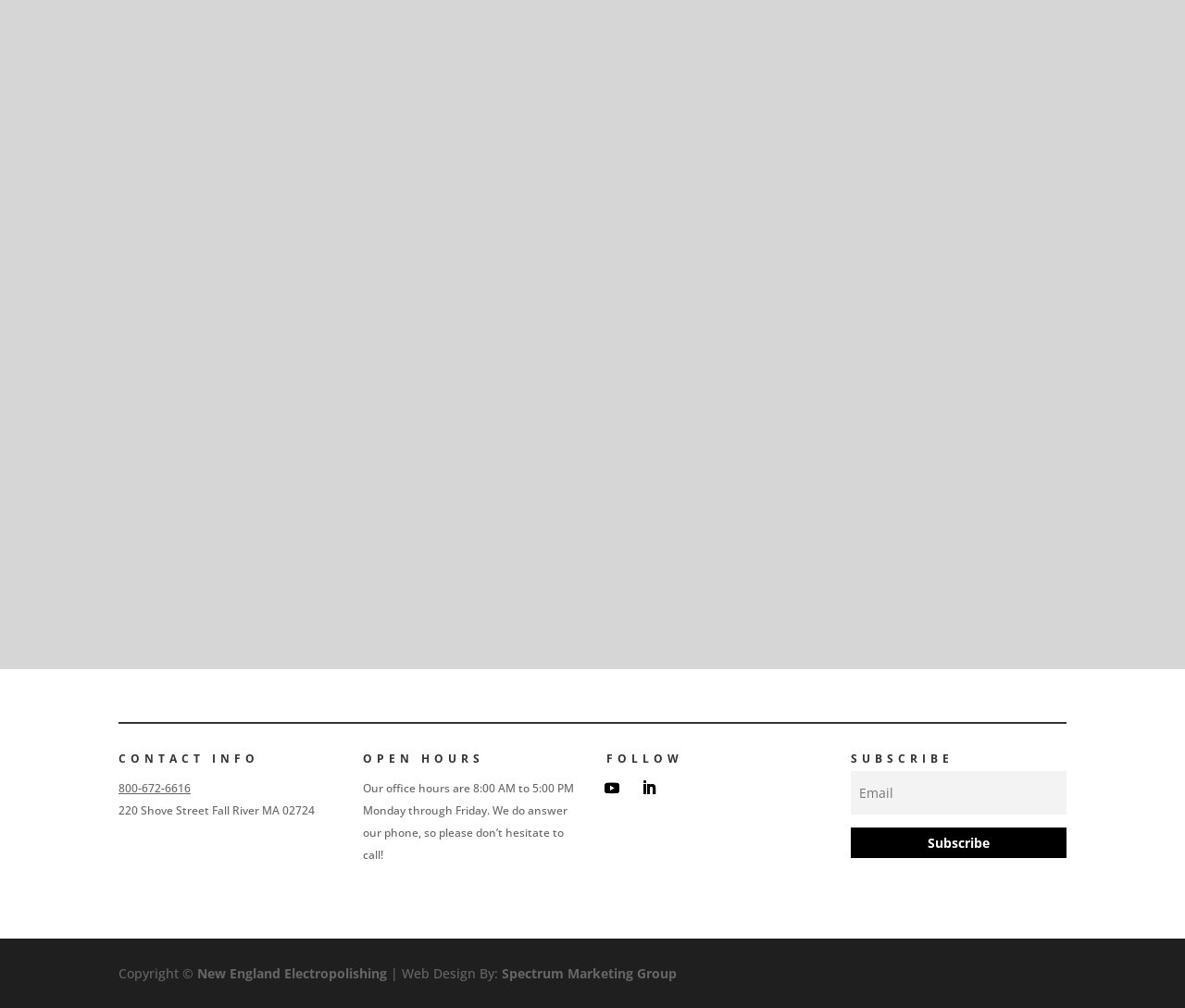Please determine the bounding box coordinates of the element to click on in order to accomplish the following task: "Subscribe to the newsletter". Ensure the coordinates are four float numbers ranging from 0 to 1, i.e., [left, top, right, bottom].

[0.718, 0.765, 0.9, 0.808]